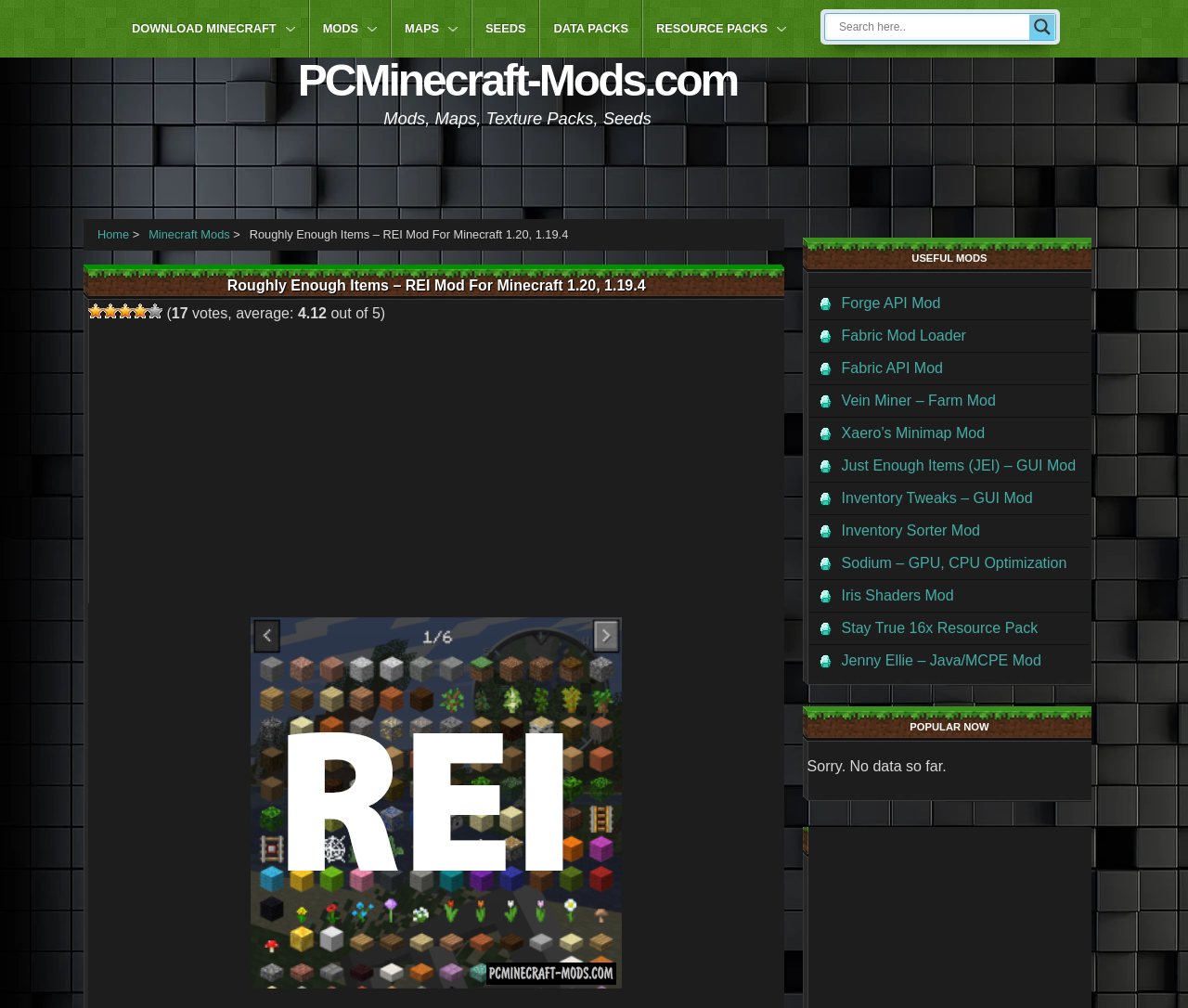Determine the coordinates of the bounding box that should be clicked to complete the instruction: "Edit your Profile". The coordinates should be represented by four float numbers between 0 and 1: [left, top, right, bottom].

None